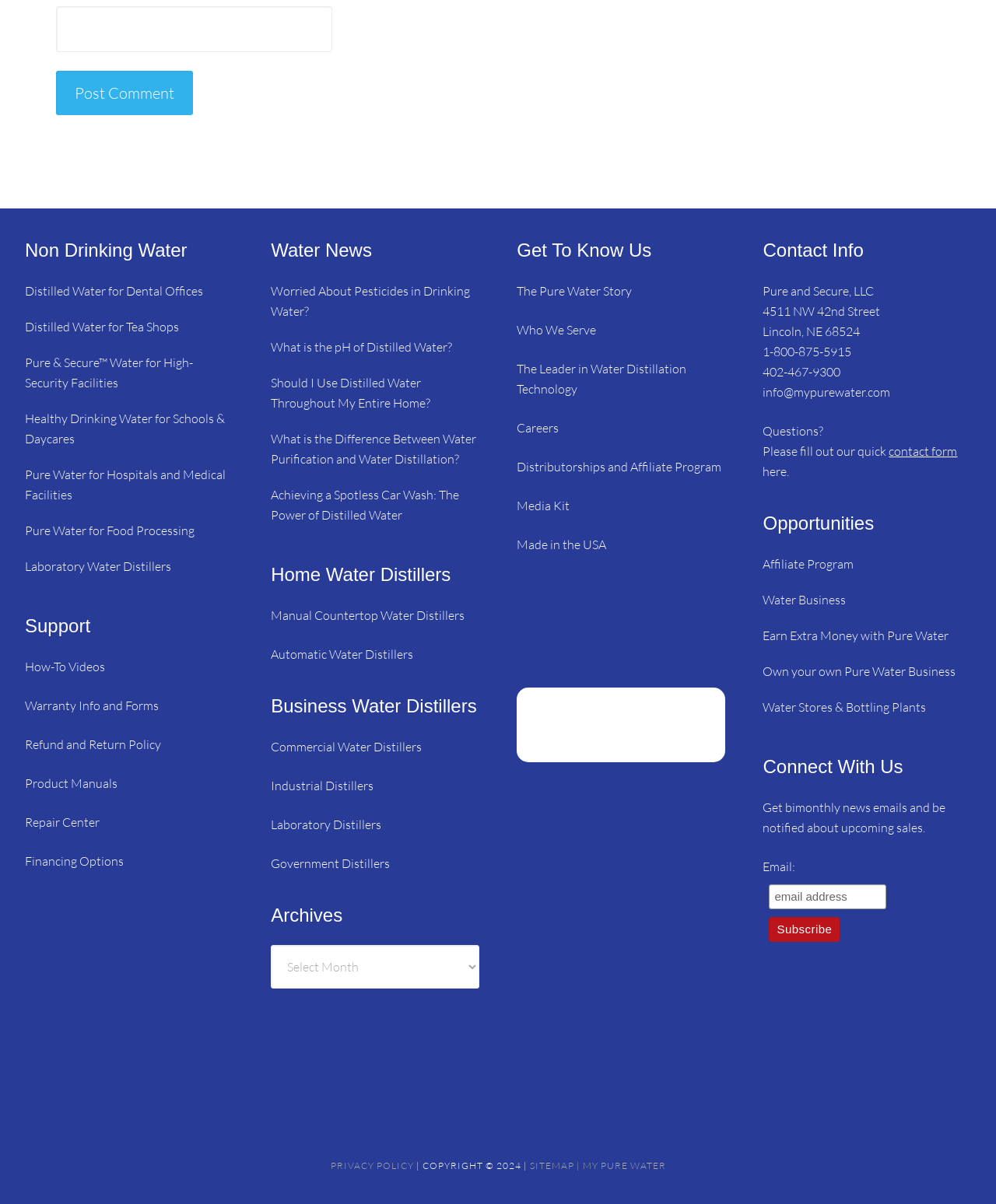Please locate the bounding box coordinates of the element that needs to be clicked to achieve the following instruction: "Subscribe to bimonthly news emails". The coordinates should be four float numbers between 0 and 1, i.e., [left, top, right, bottom].

[0.772, 0.734, 0.89, 0.755]